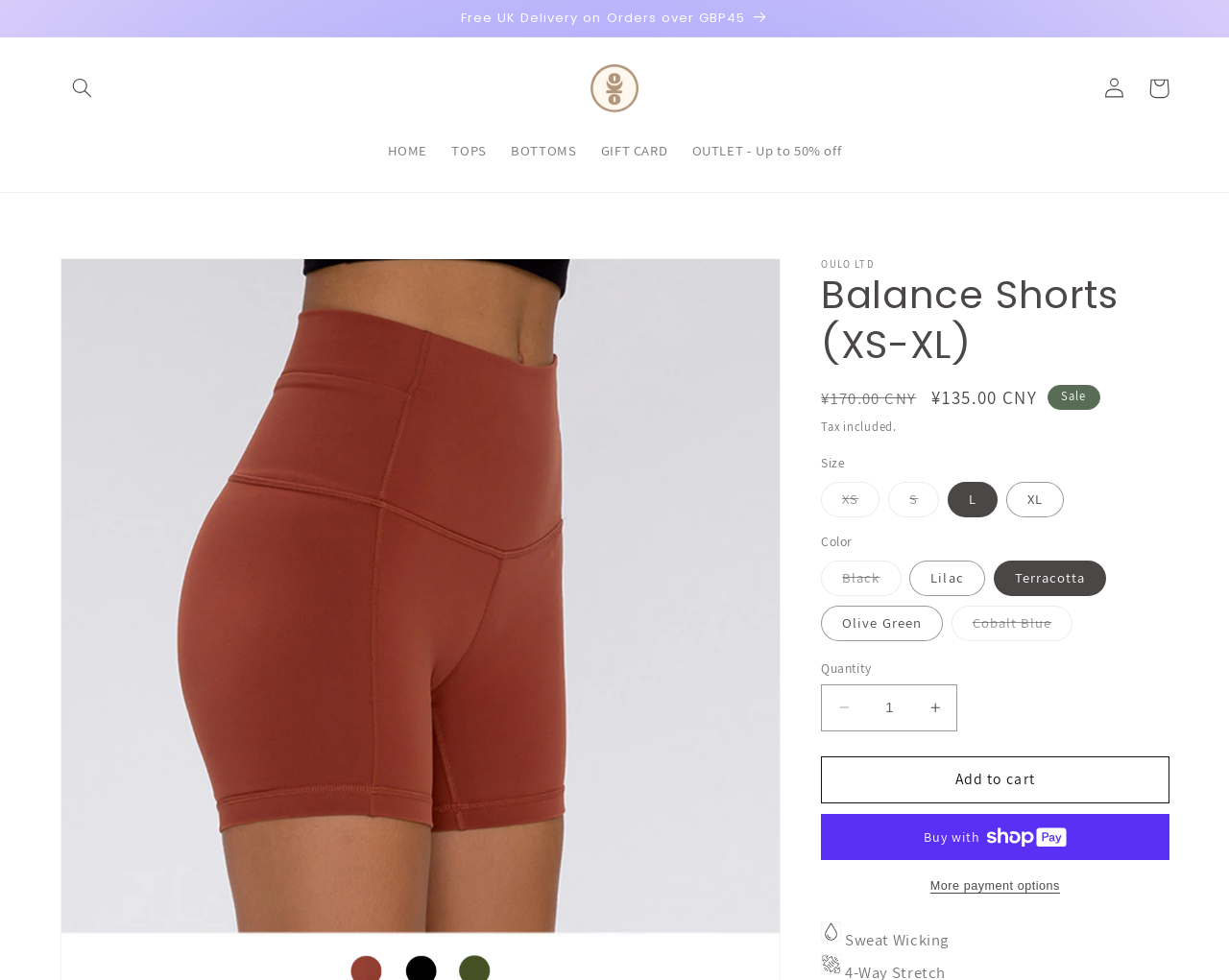Using the elements shown in the image, answer the question comprehensively: What is the material composition of the product?

I found the material composition of the product by looking at the product description section, where the material information is usually provided. The text 'Fabric 87% Nylon, Lining 13% Spandex' indicates the material composition.